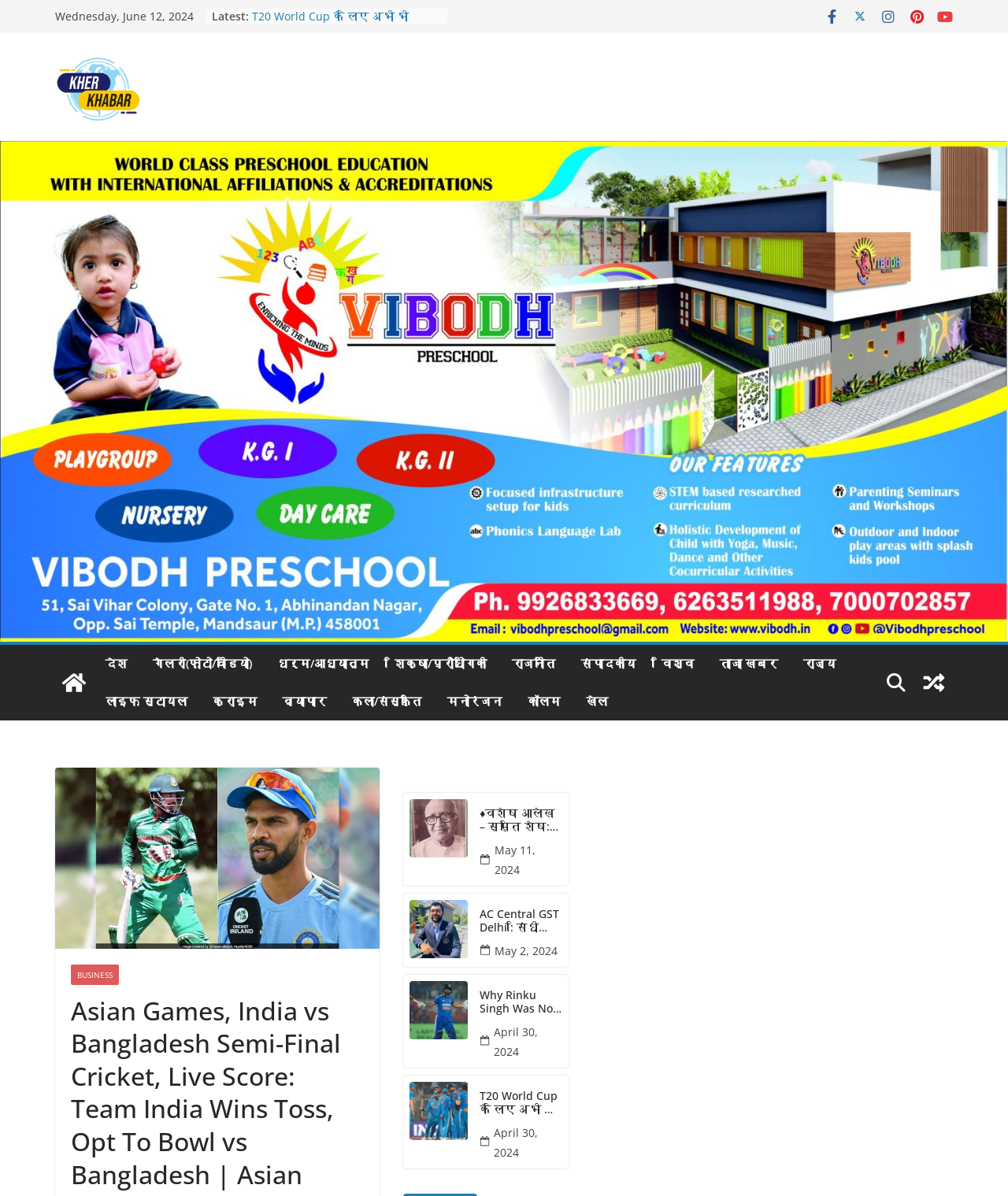Respond to the following query with just one word or a short phrase: 
What is the result of the toss in the India vs Bangladesh semi-final cricket match?

India wins the toss